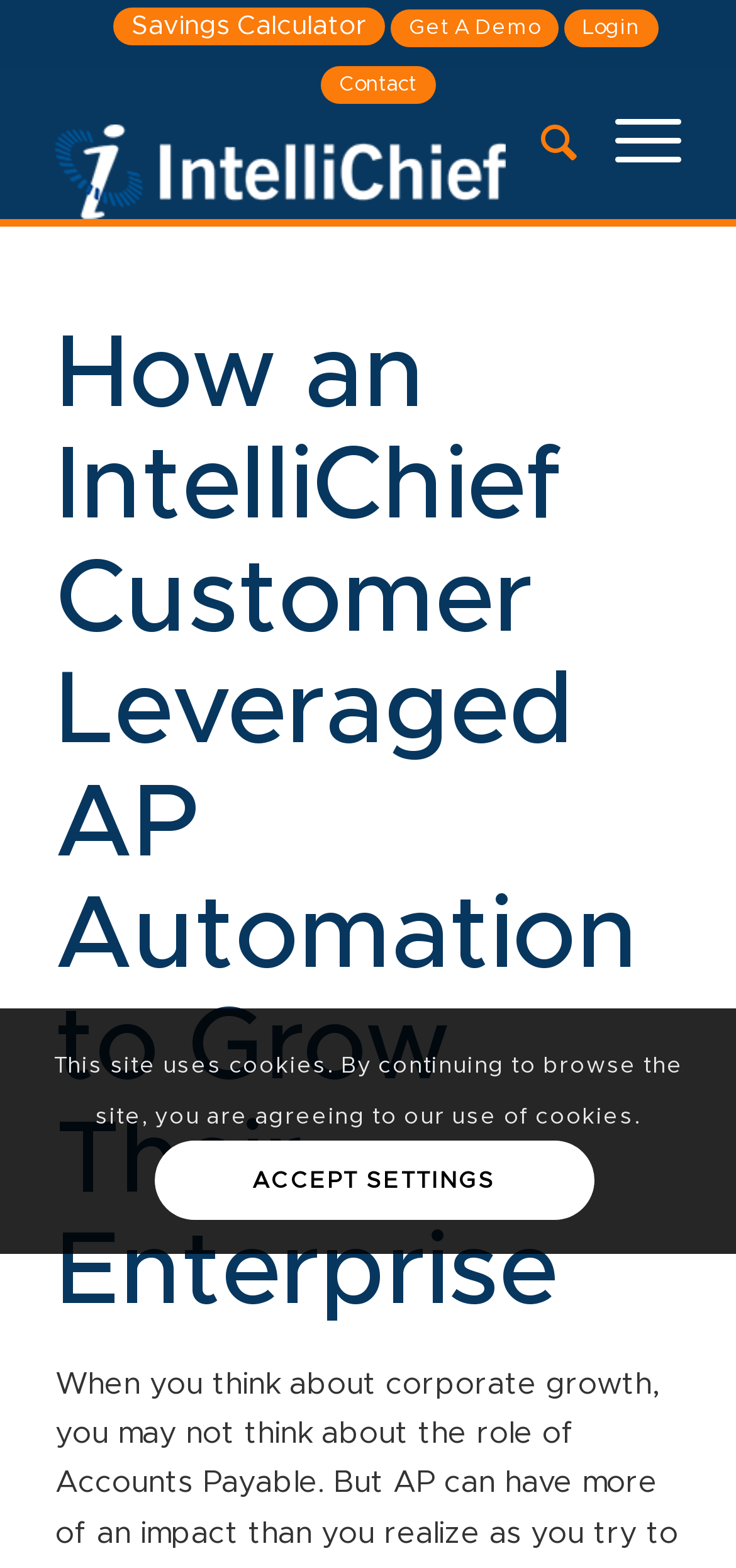Use a single word or phrase to respond to the question:
How many columns are in the layout table?

1